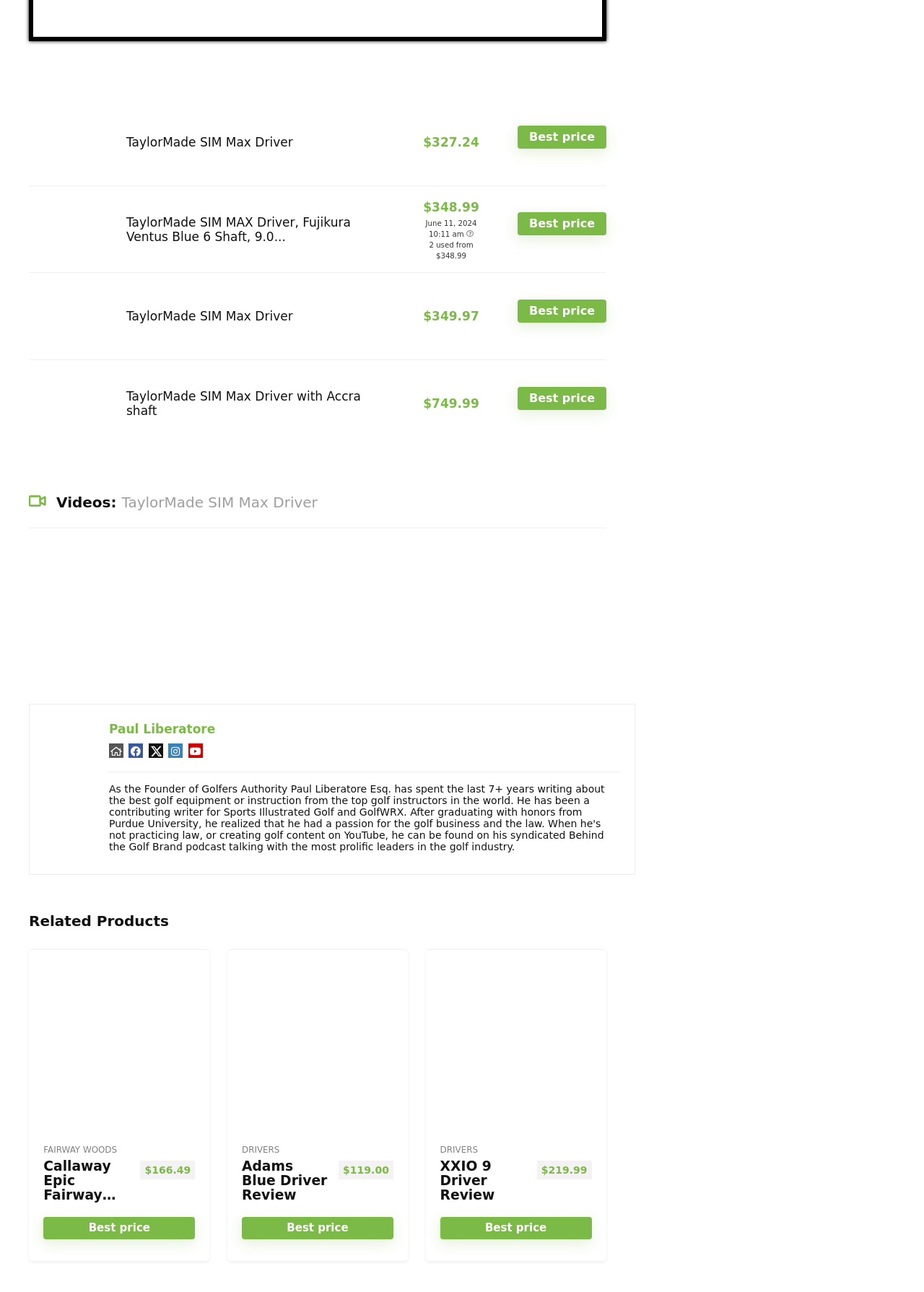Identify the bounding box coordinates of the region I need to click to complete this instruction: "contact us".

None